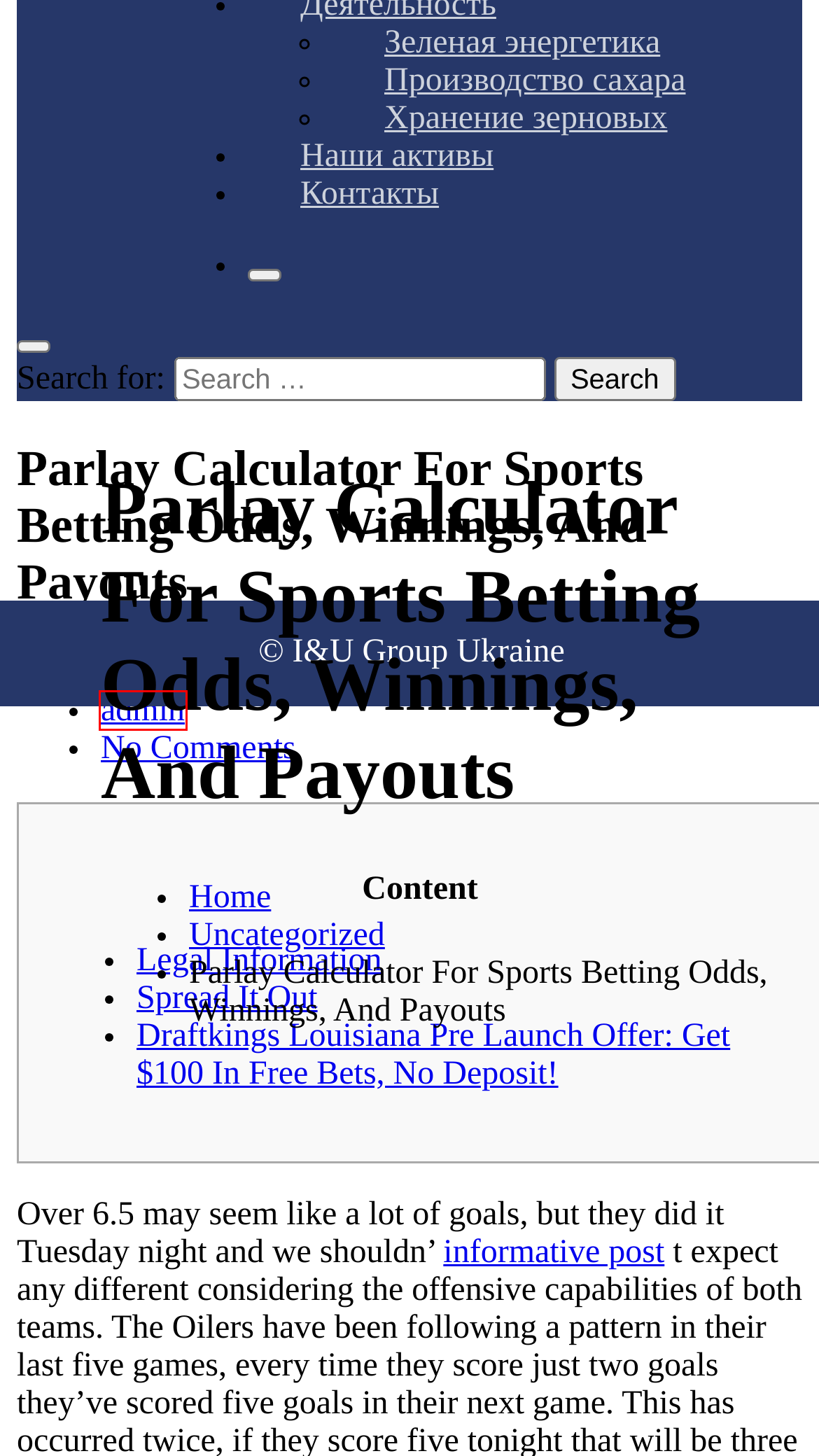You’re provided with a screenshot of a webpage that has a red bounding box around an element. Choose the best matching webpage description for the new page after clicking the element in the red box. The options are:
A. Хранение зерновых — I&U Group Ukraine
B. Новомиргородський цукор - офіційний сайт цукрового заводу, Капітанівка
C. Uncategorized — I&U Group Ukraine
D. Контакты — I&U Group Ukraine
E. 19/10/2021 — I&U Group Ukraine
F. Наши активы — I&U Group Ukraine
G. Менеджмент — I&U Group Ukraine
H. admin — I&U Group Ukraine

H